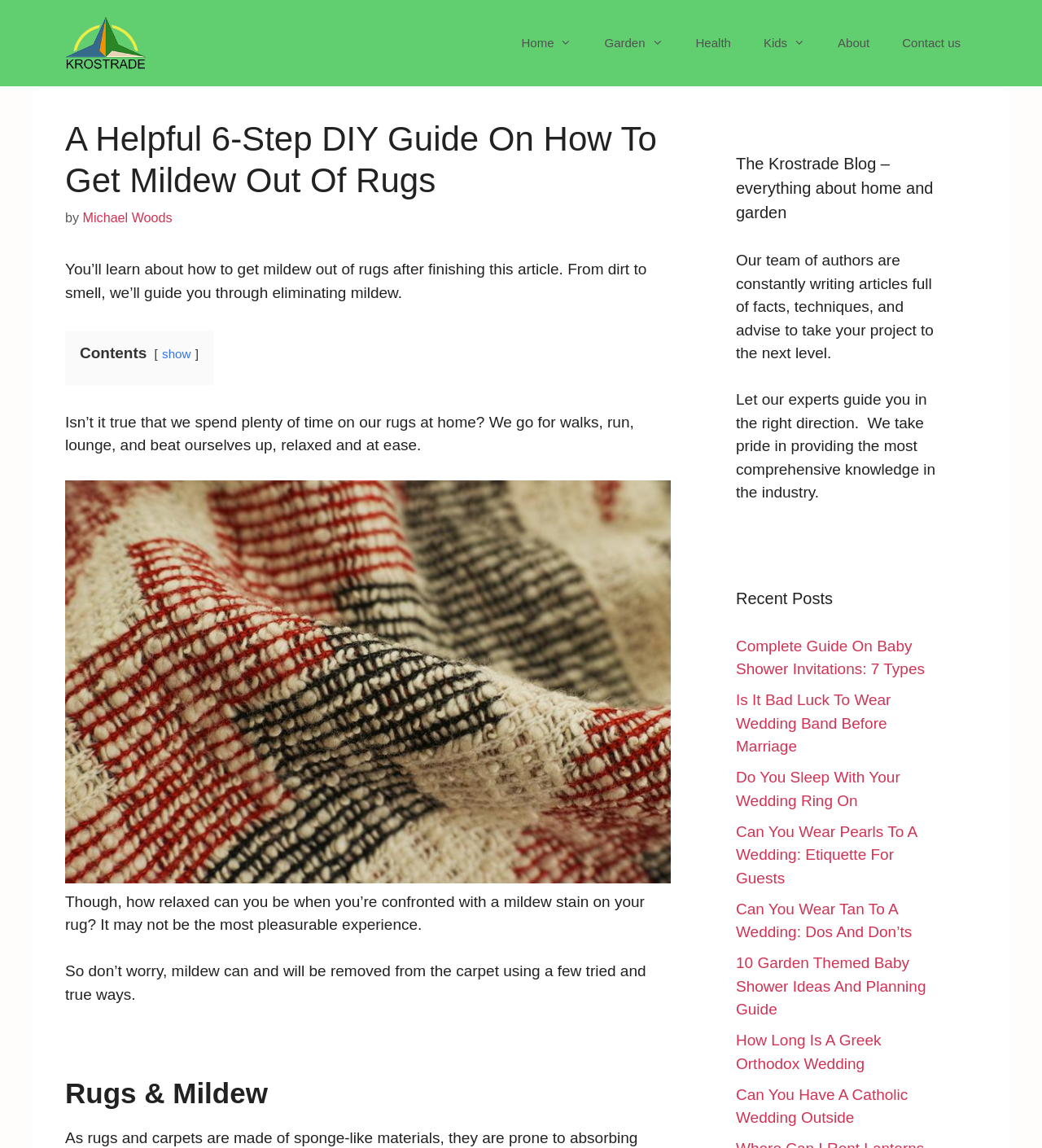What is the author's tone in the article?
Please provide a comprehensive and detailed answer to the question.

The author's tone can be inferred from the text 'So don’t worry, mildew can and will be removed from the carpet using a few tried and true ways.' This sentence suggests that the author is trying to reassure the reader that removing mildew is possible and that they will guide them through the process, which indicates a helpful and reassuring tone.